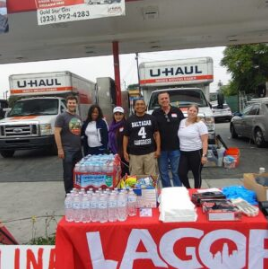Based on what you see in the screenshot, provide a thorough answer to this question: What is the name on the shirt of the man in front?

The man in front, who appears to be a candidate, is wearing a shirt with the number '4' and the name 'Baltazar', likely referring to Baltazar Fedalizo, a candidate running for Congress.